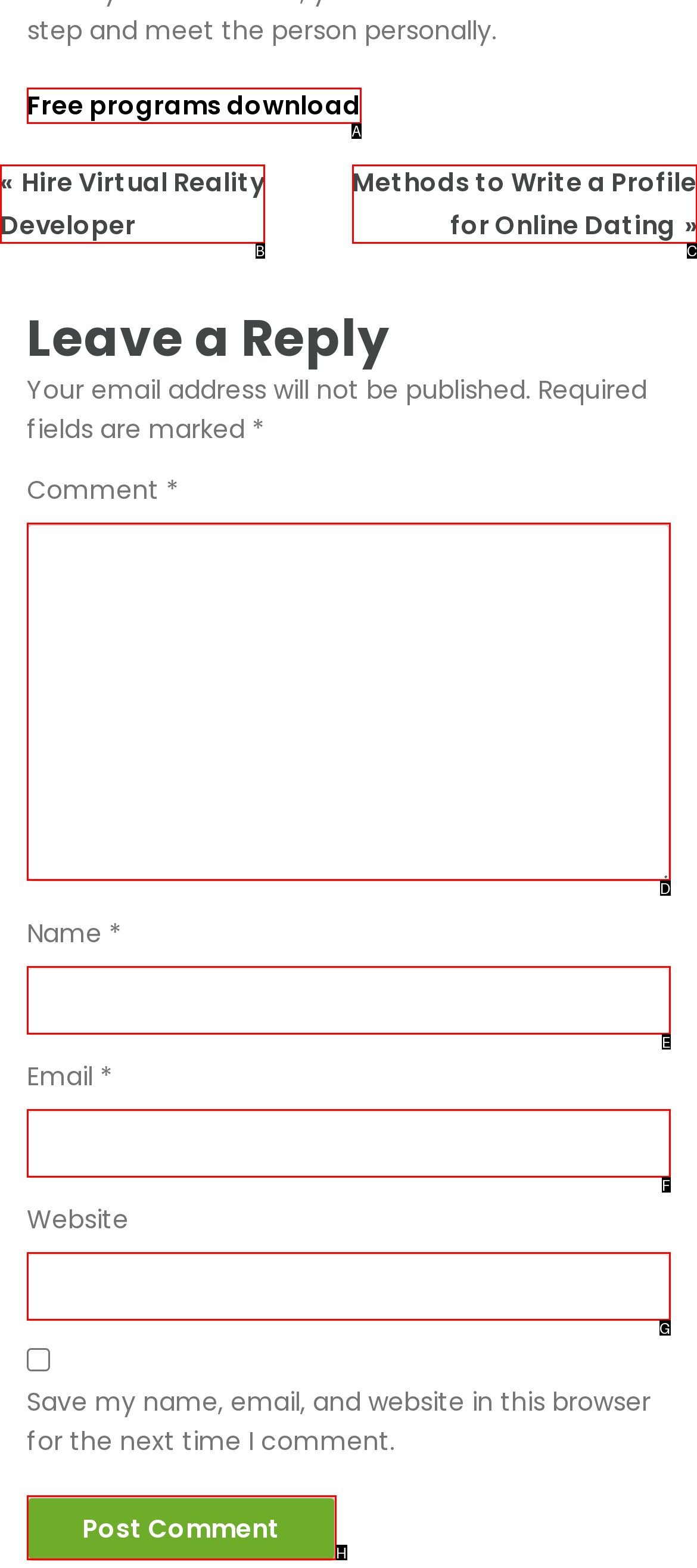Identify which HTML element matches the description: parent_node: Email * aria-describedby="email-notes" name="email". Answer with the correct option's letter.

F